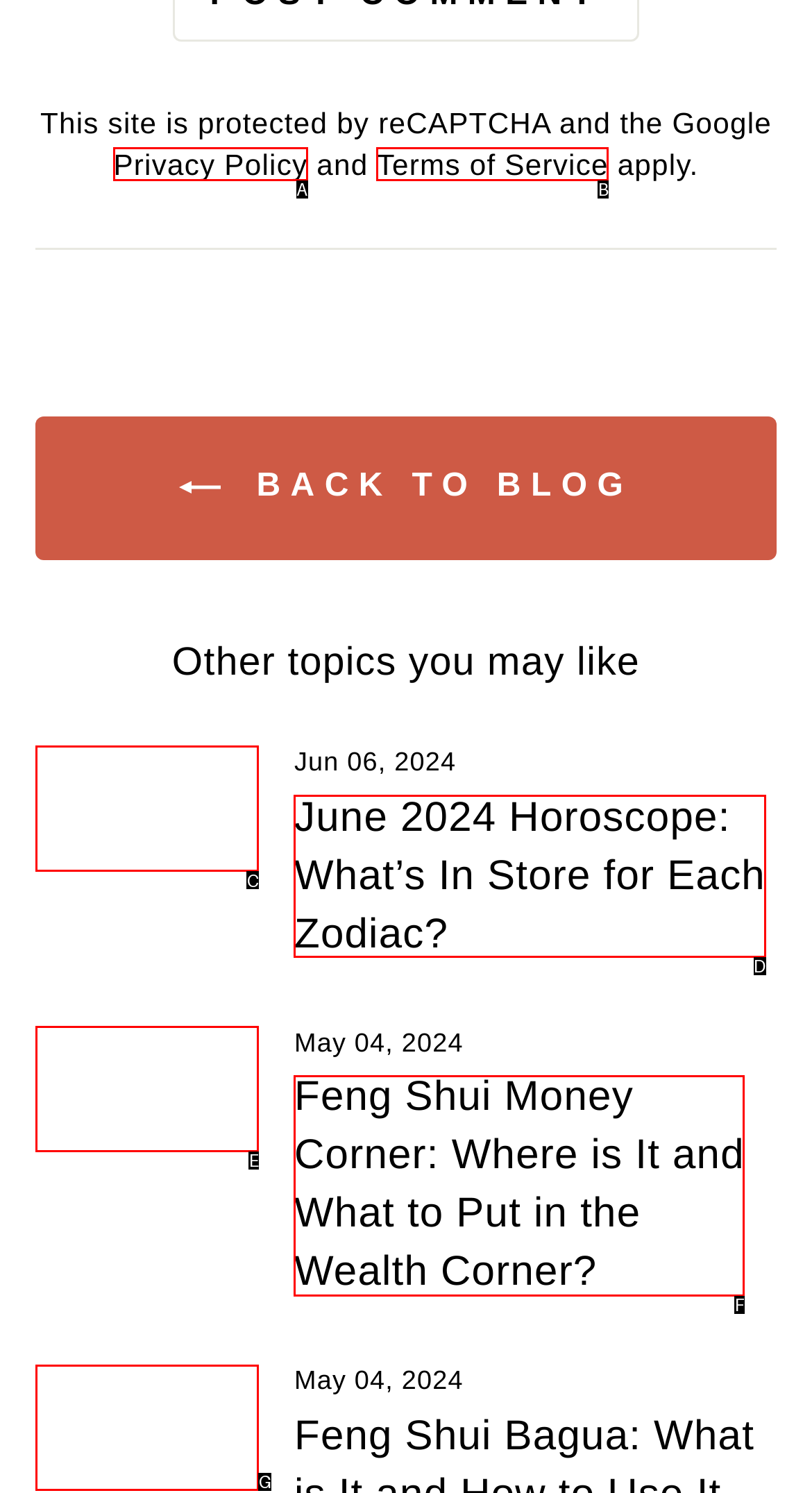Given the description: Privacy Policy, identify the matching HTML element. Provide the letter of the correct option.

A